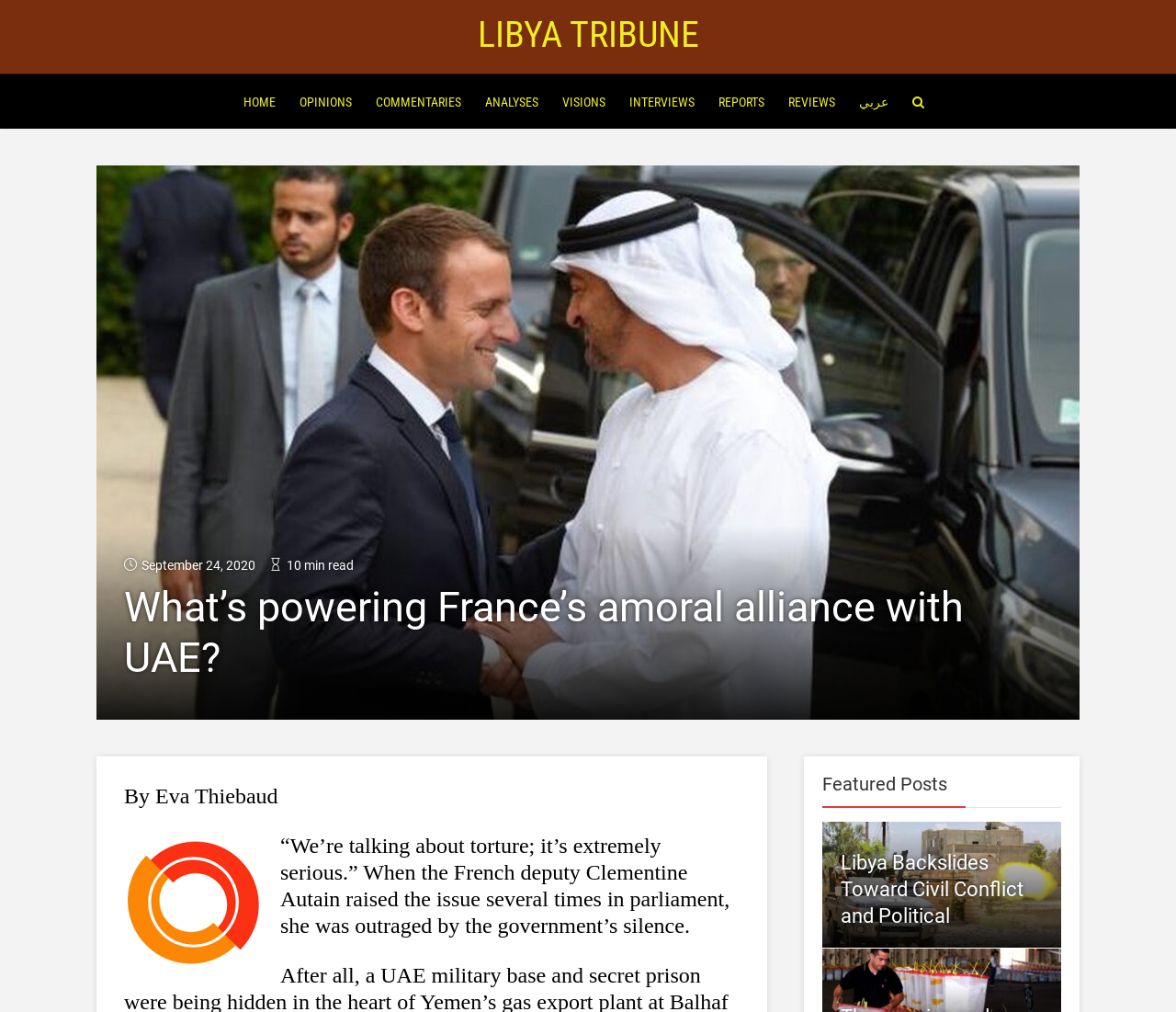Please locate the bounding box coordinates of the element that should be clicked to complete the given instruction: "view Libya Tribune".

[0.406, 0.013, 0.594, 0.055]